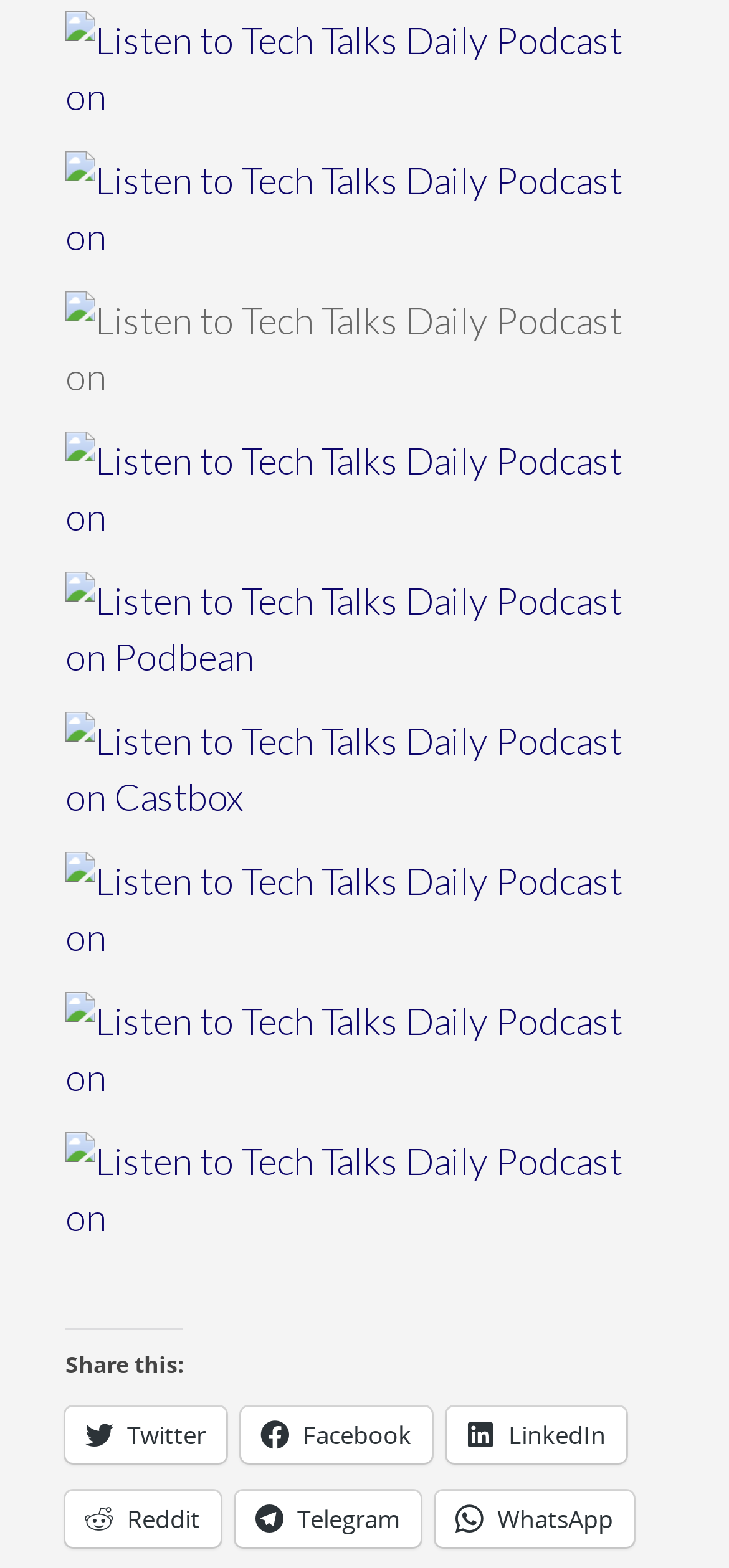What is the text of the heading above the social media links?
Please use the visual content to give a single word or phrase answer.

Share this: